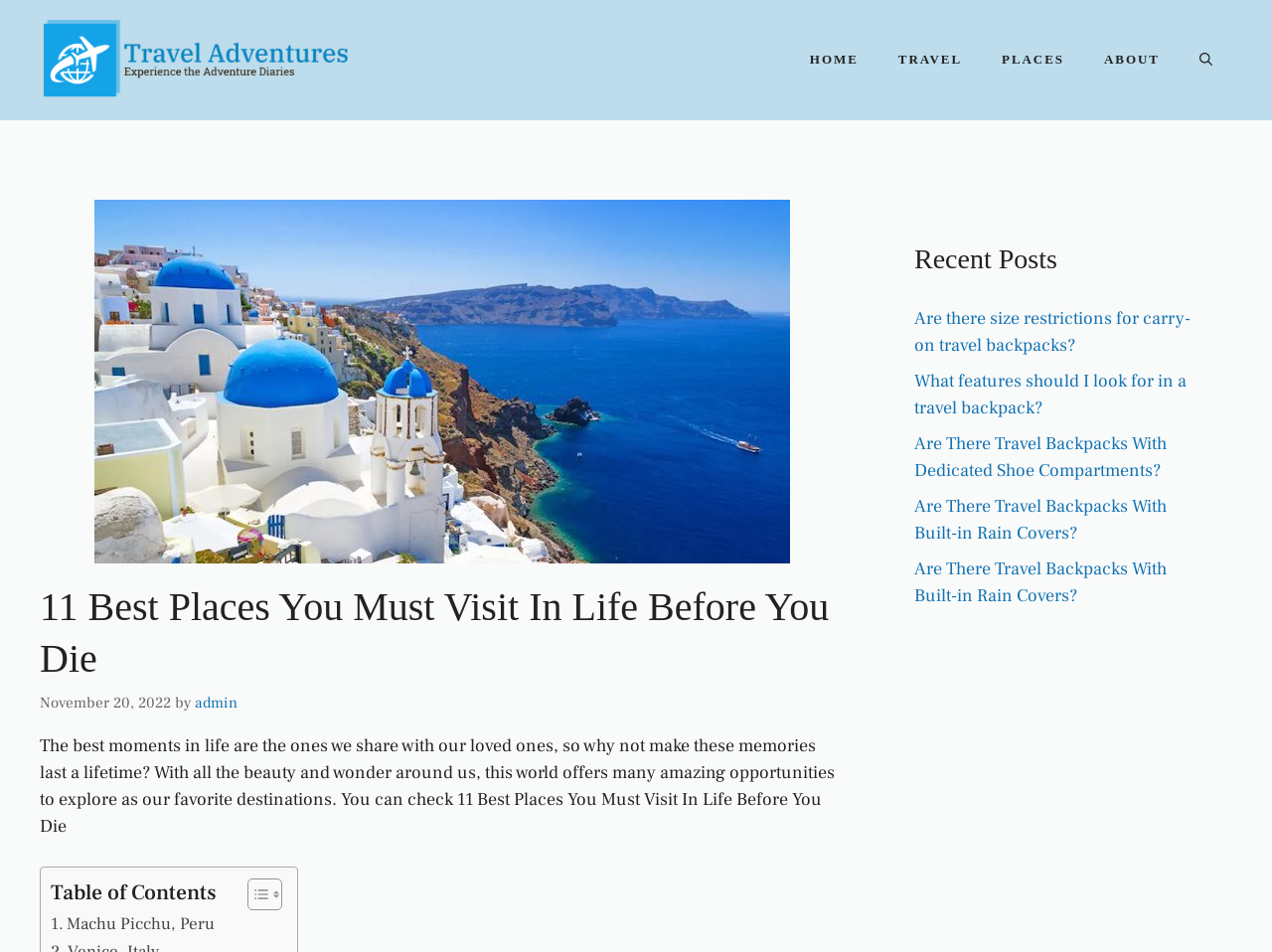Provide an in-depth caption for the webpage.

This webpage is about travel and adventure, specifically highlighting the "11 Best Places You Must Visit In Life Before You Die". At the top, there is a banner with the site's name and a link to "Travel Adventures" accompanied by an image. To the right of the banner, there is a navigation menu with links to "HOME", "TRAVEL", "PLACES", "ABOUT", and a search button.

Below the navigation menu, there is a large image with a caption "10 Best Places You Must Visit In Life Before You Die". Underneath the image, there is a header section with the title "11 Best Places You Must Visit In Life Before You Die" and a timestamp "November 20, 2022" by "admin". 

The main content of the webpage starts with a paragraph discussing the importance of sharing travel experiences with loved ones. This is followed by a table of contents with a toggle button. The table of contents lists the 11 best places to visit, with the first item being "Machu Picchu, Peru".

On the right side of the webpage, there is a complementary section with a heading "Recent Posts" and four links to recent articles about travel backpacks.